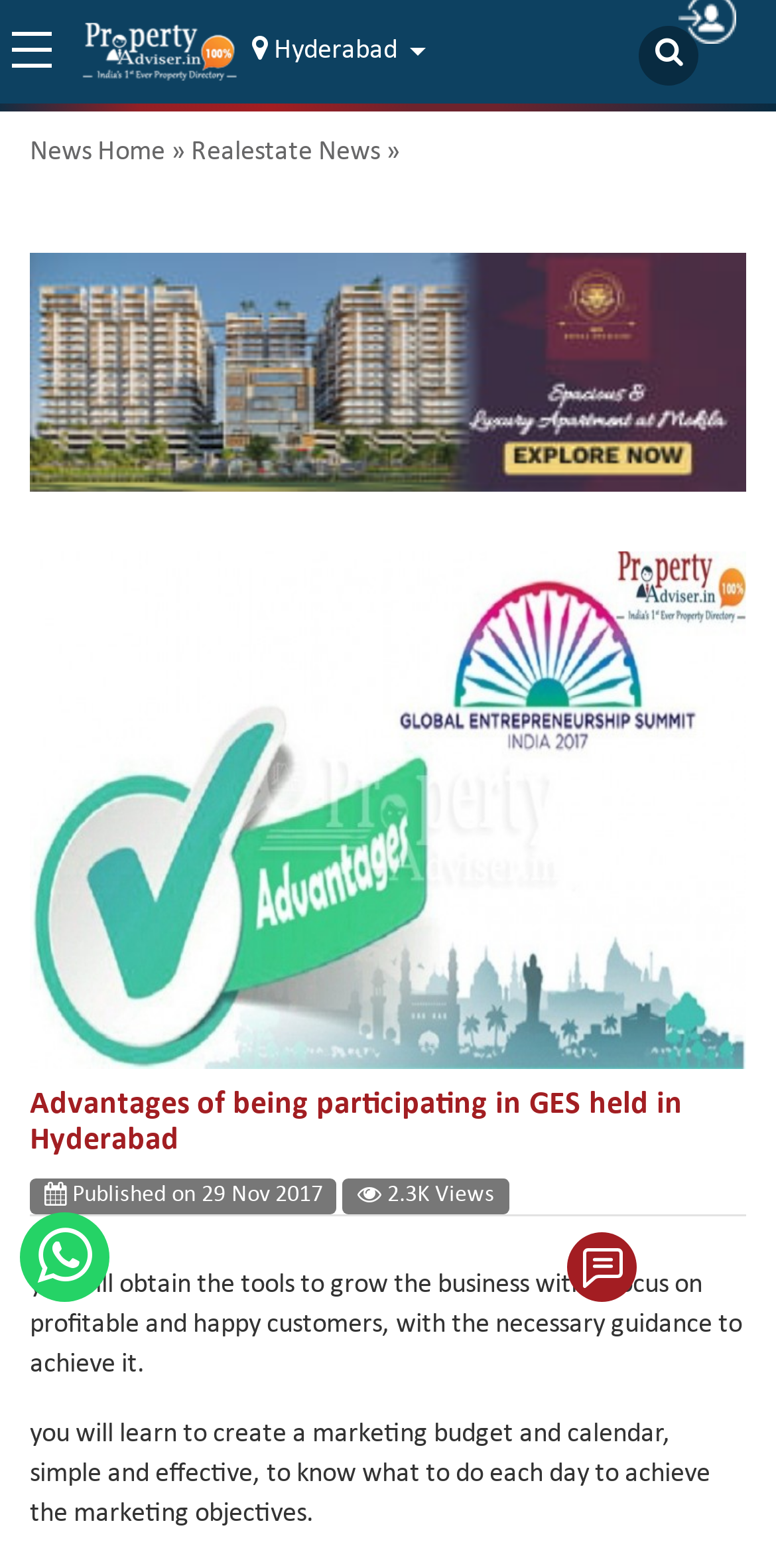Examine the image and give a thorough answer to the following question:
What is the name of the real estate directory?

The name of the real estate directory can be found in the top-left corner of the webpage, where it says 'Real estate directory property Adviser'.